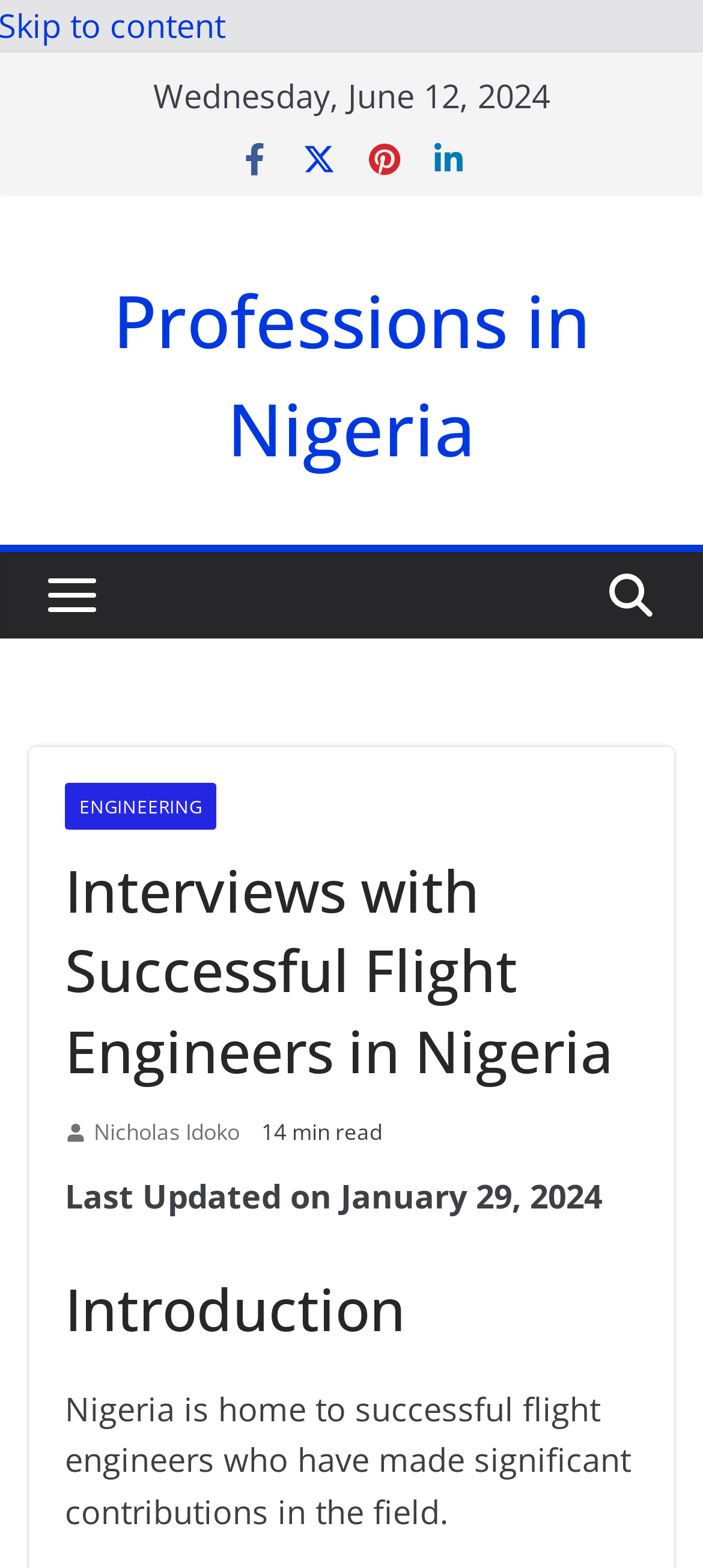Provide a brief response in the form of a single word or phrase:
What is the last updated date of the article?

January 29, 2024